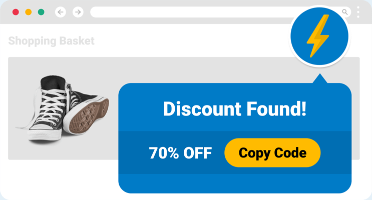Give a thorough caption of the image, focusing on all visible elements.

The image features a vibrant notification popping up in a digital shopping basket interface. The alert highlights a significant discount offer, reading "Discount Found!" with a bold exclamation mark, emphasizing the urgency of the deal. Below this text, a prominent "70% OFF" is displayed in large font, clearly showcasing the substantial savings available to the shopper. 

A button labeled "Copy Code" is included, inviting users to take action and easily apply the discount at checkout. In the background, a pair of stylish black and white sneakers subtly rests, suggesting that they are part of the current shopping experience. A lightning bolt icon in the corner adds a dynamic touch, enhancing the excitement and immediacy of the offer. This image encapsulates the thrill of finding a great deal while shopping online, making it an effective prompt for potential purchasers.